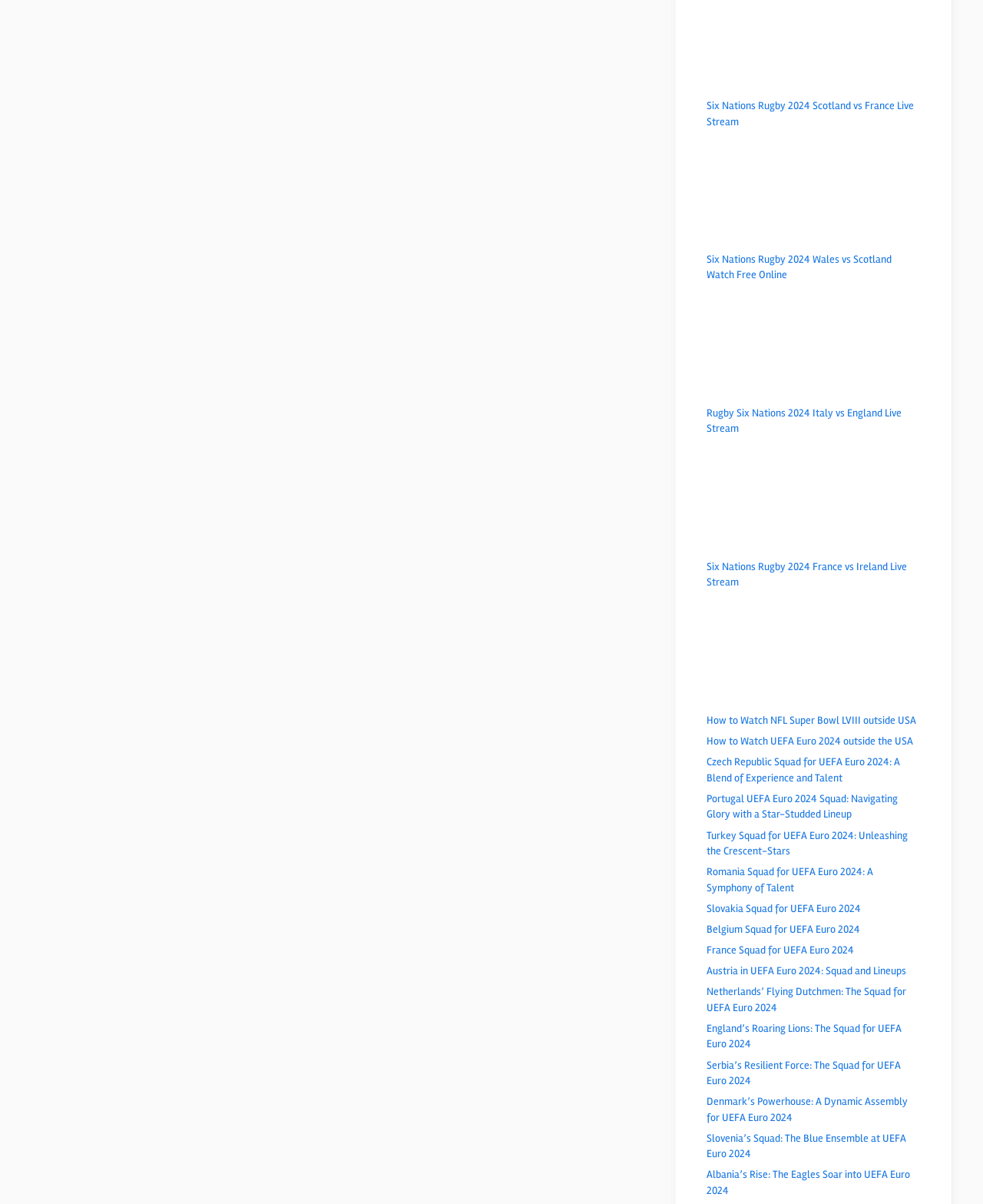Using the information in the image, give a comprehensive answer to the question: 
What is the purpose of the 'Post Comment' button?

The 'Post Comment' button is located at the bottom of the webpage, and its purpose is to submit a comment after filling out the required fields such as name, email, and comment text.